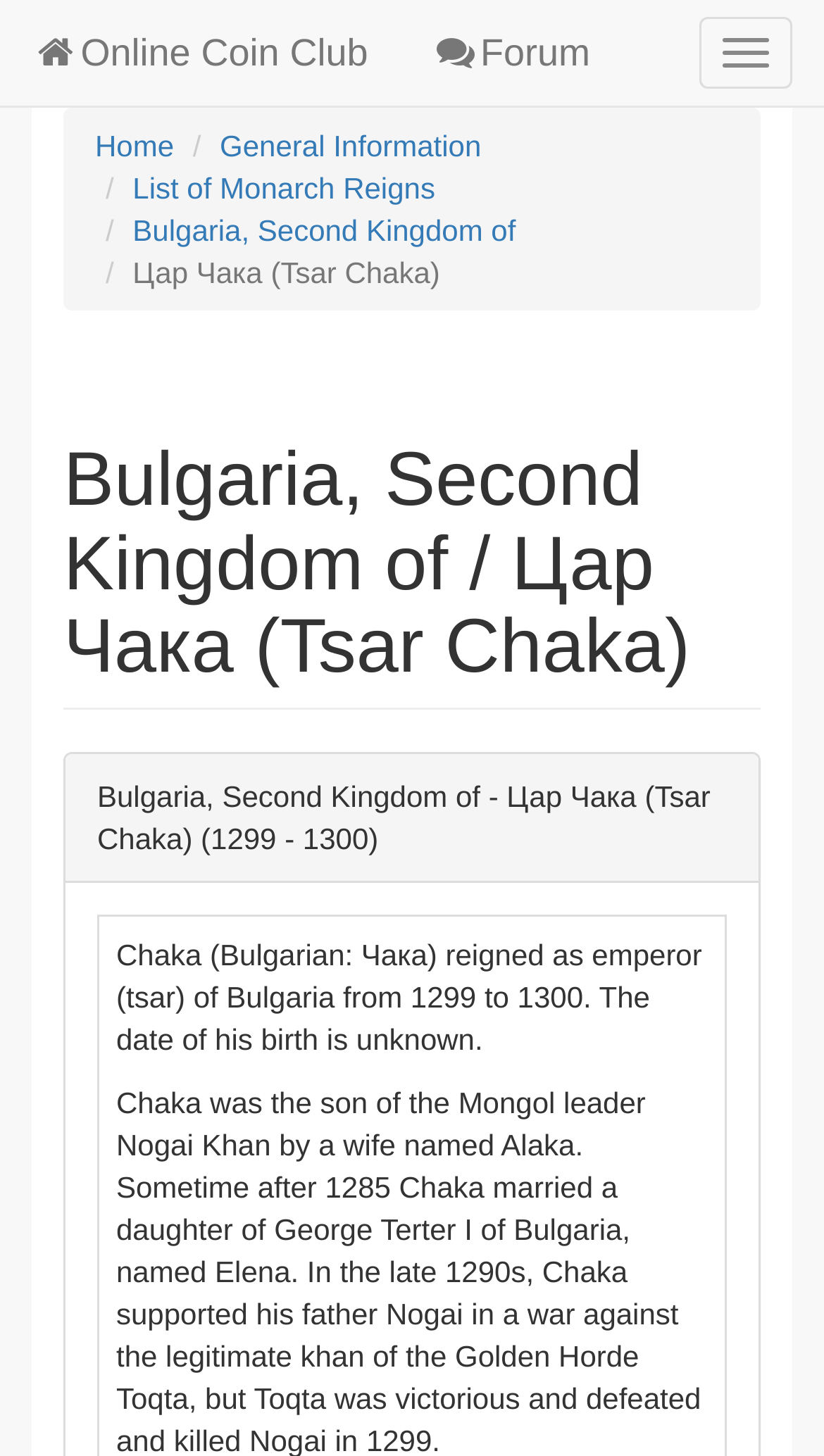Given the element description Art Attack!, identify the bounding box coordinates for the UI element on the webpage screenshot. The format should be (top-left x, top-left y, bottom-right x, bottom-right y), with values between 0 and 1.

None